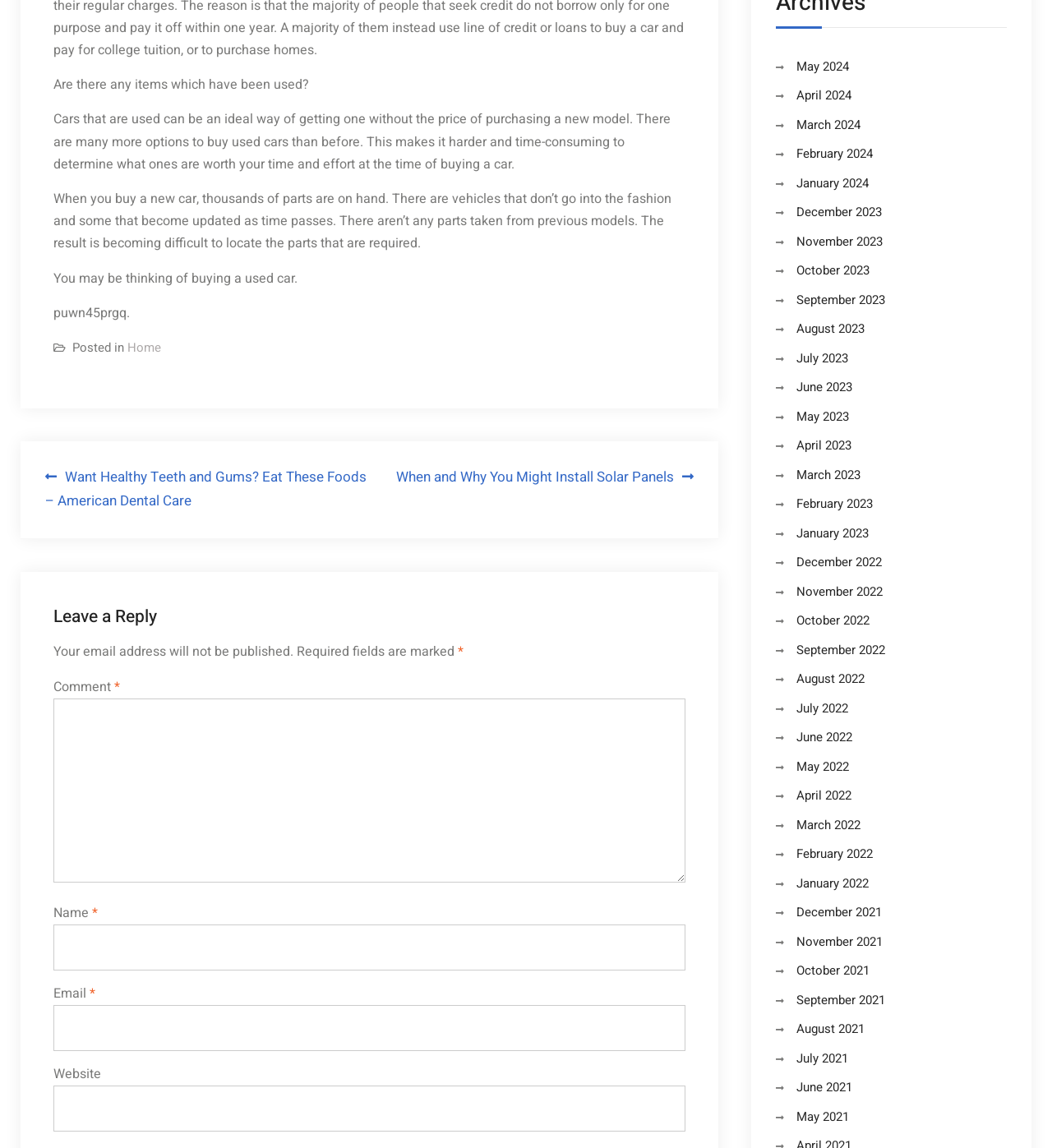Refer to the image and provide an in-depth answer to the question:
How many links are there in the 'Posts' navigation?

There are 30 links in the 'Posts' navigation section, each representing a different month and year, from May 2024 to May 2021.